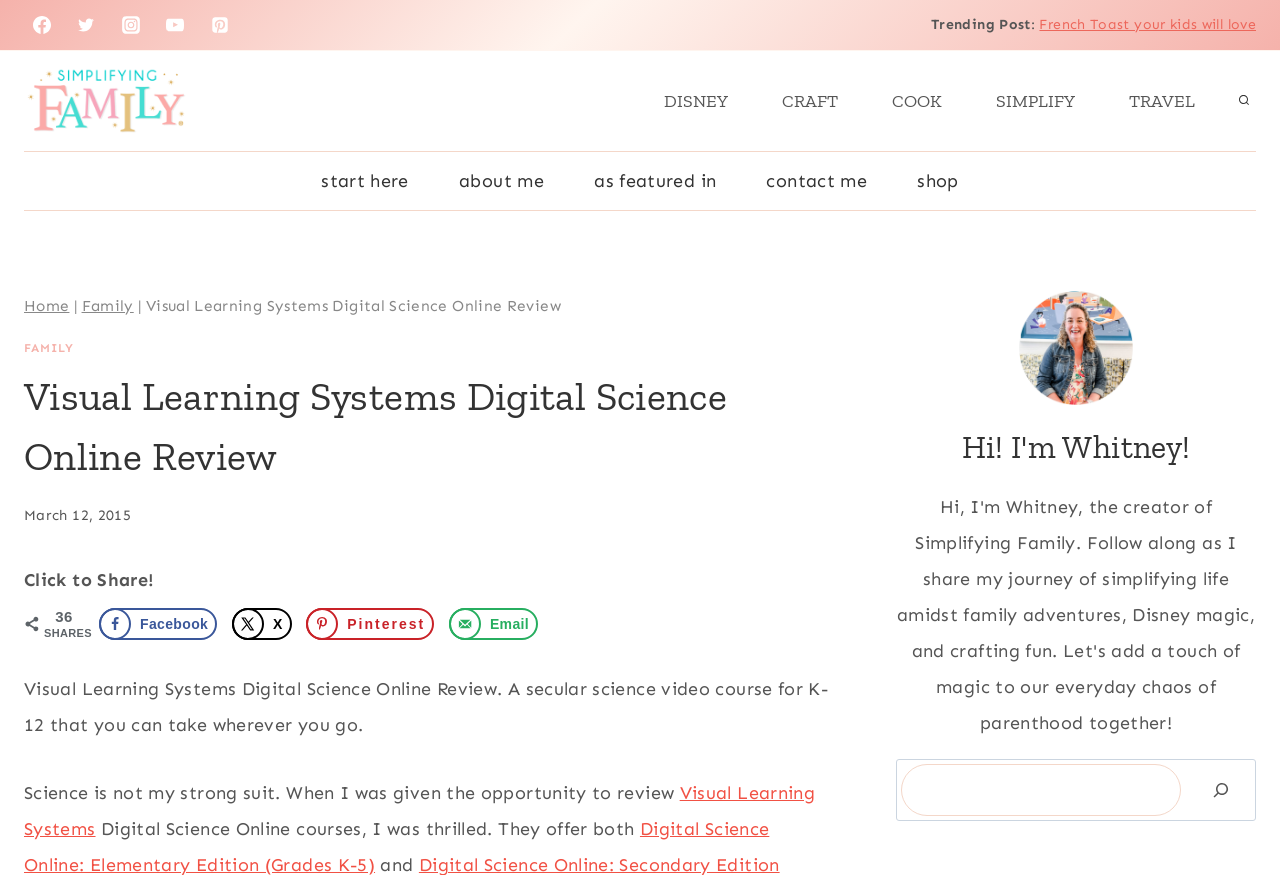Identify the bounding box coordinates of the region that should be clicked to execute the following instruction: "Click on YouTube link".

[0.123, 0.008, 0.151, 0.049]